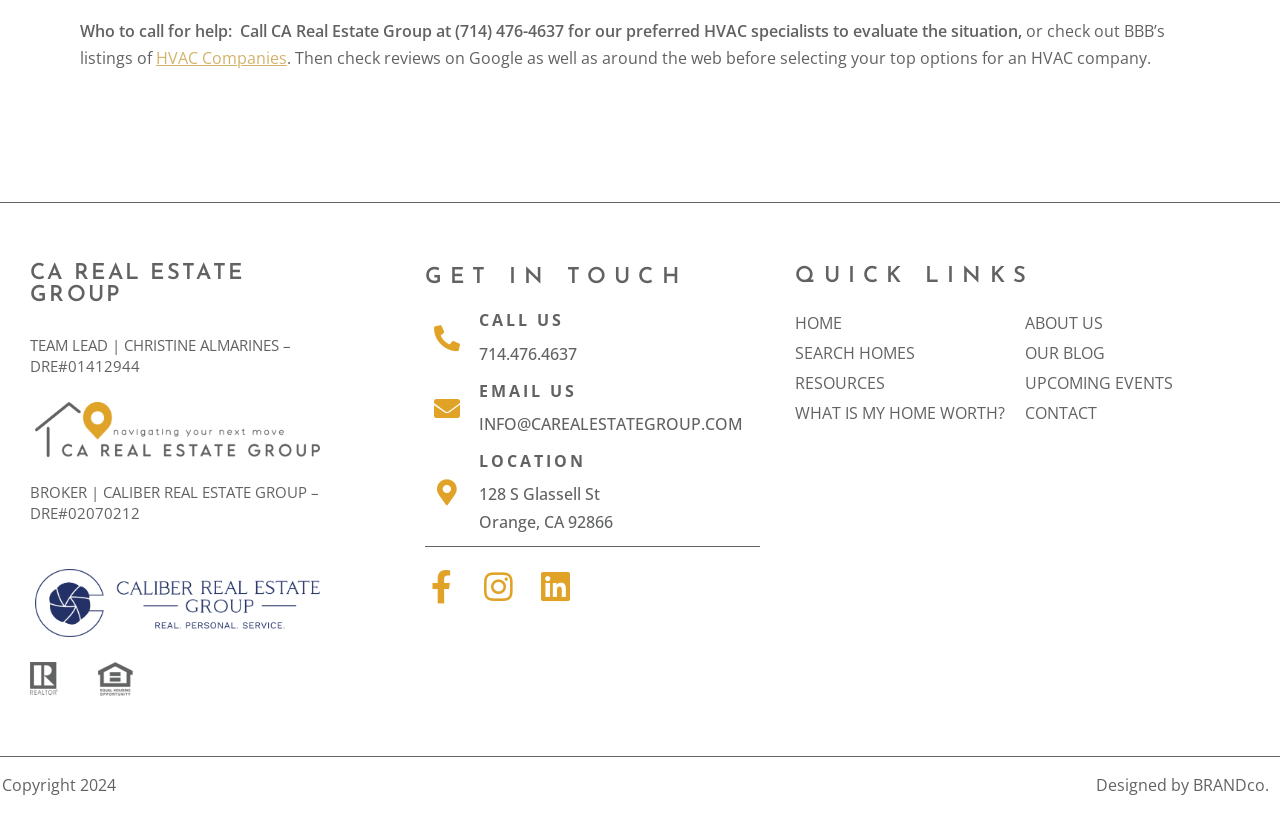Using the description: "HVAC Companies", determine the UI element's bounding box coordinates. Ensure the coordinates are in the format of four float numbers between 0 and 1, i.e., [left, top, right, bottom].

[0.122, 0.058, 0.224, 0.085]